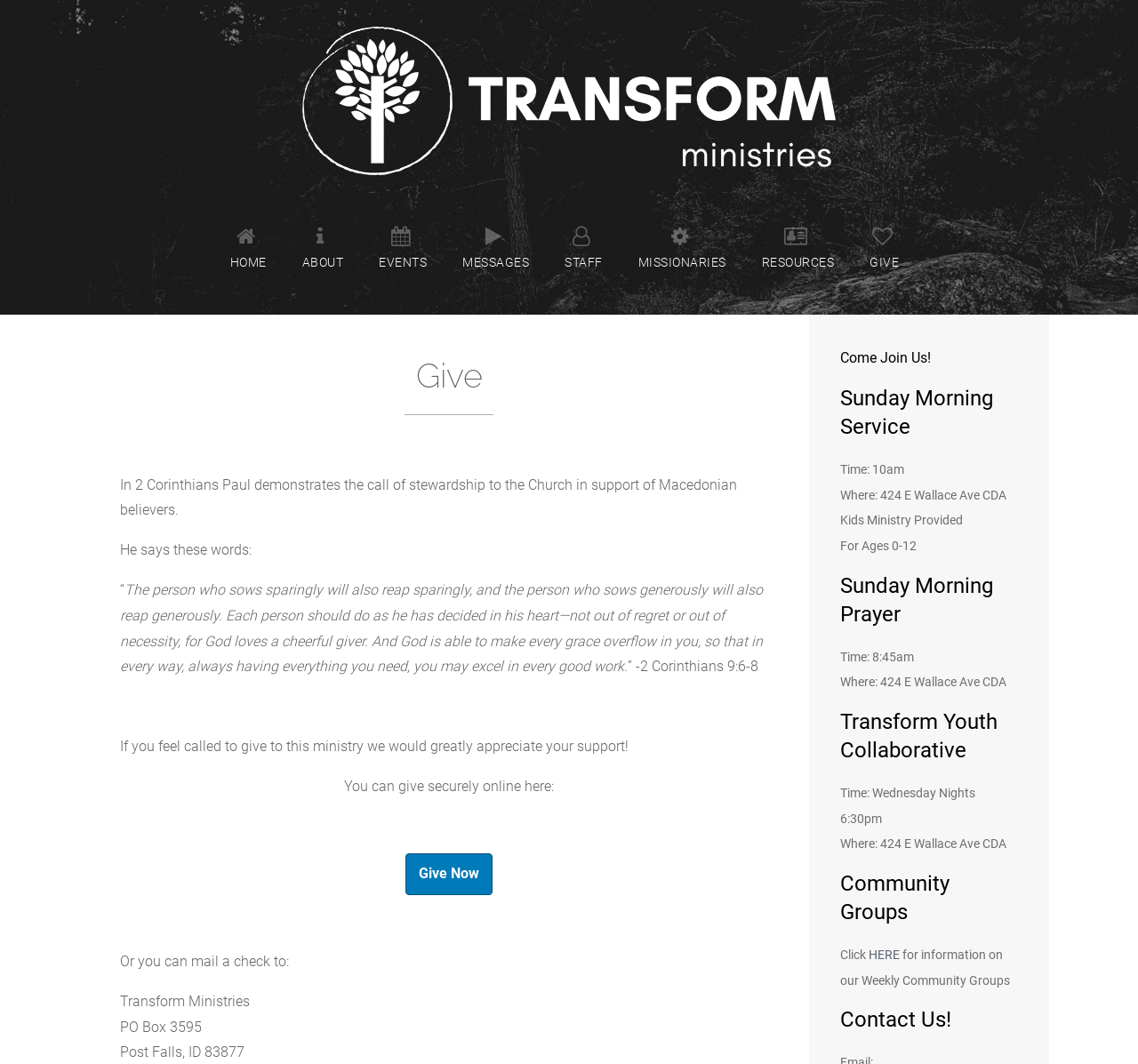Using the element description: "here", determine the bounding box coordinates. The coordinates should be in the format [left, top, right, bottom], with values between 0 and 1.

None